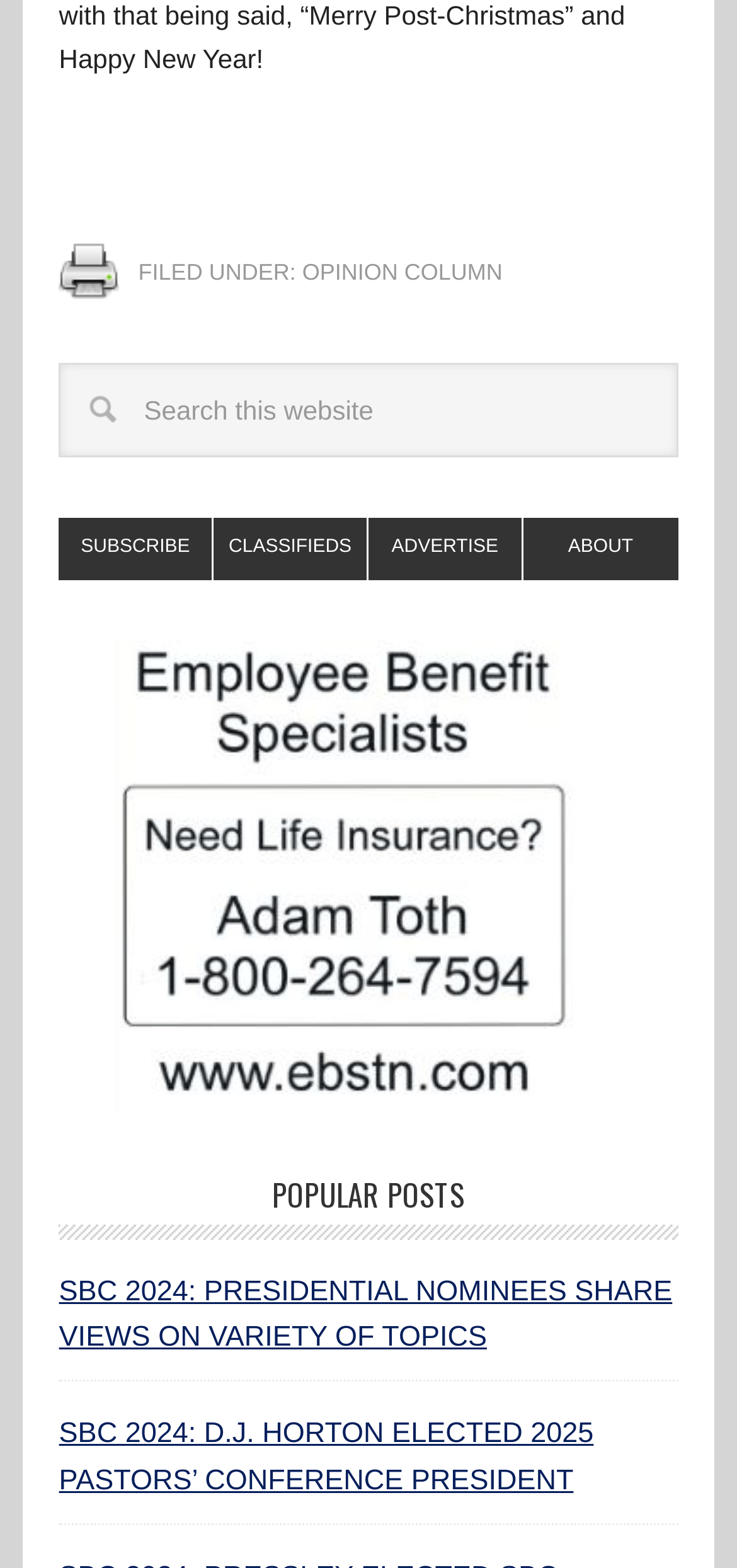Given the description of a UI element: "Opinion Column", identify the bounding box coordinates of the matching element in the webpage screenshot.

[0.41, 0.166, 0.682, 0.183]